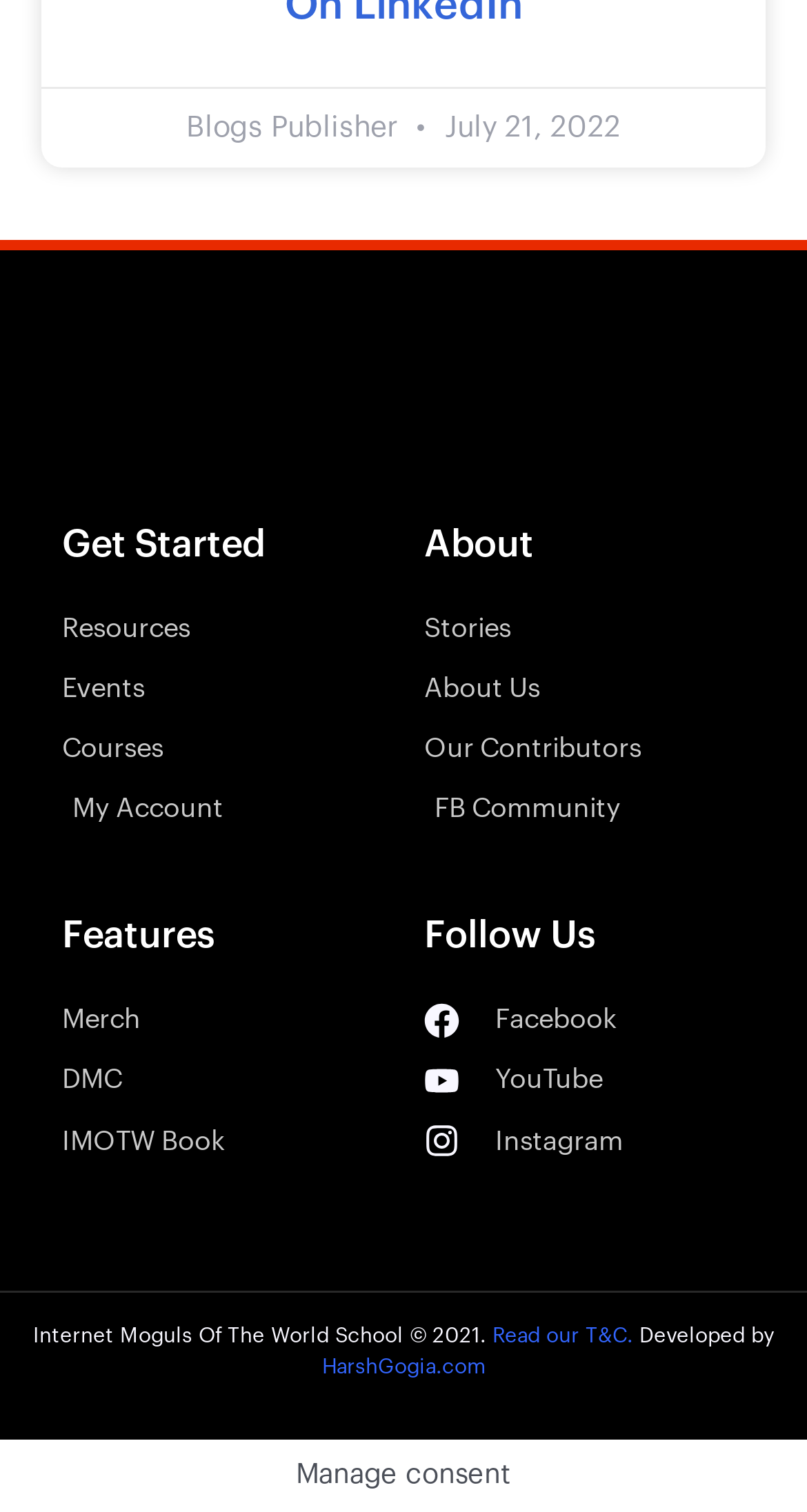Please provide a comprehensive answer to the question based on the screenshot: Who developed the webpage?

The developer of the webpage is mentioned at the bottom of the webpage, where it says 'Developed by HarshGogia.com'.